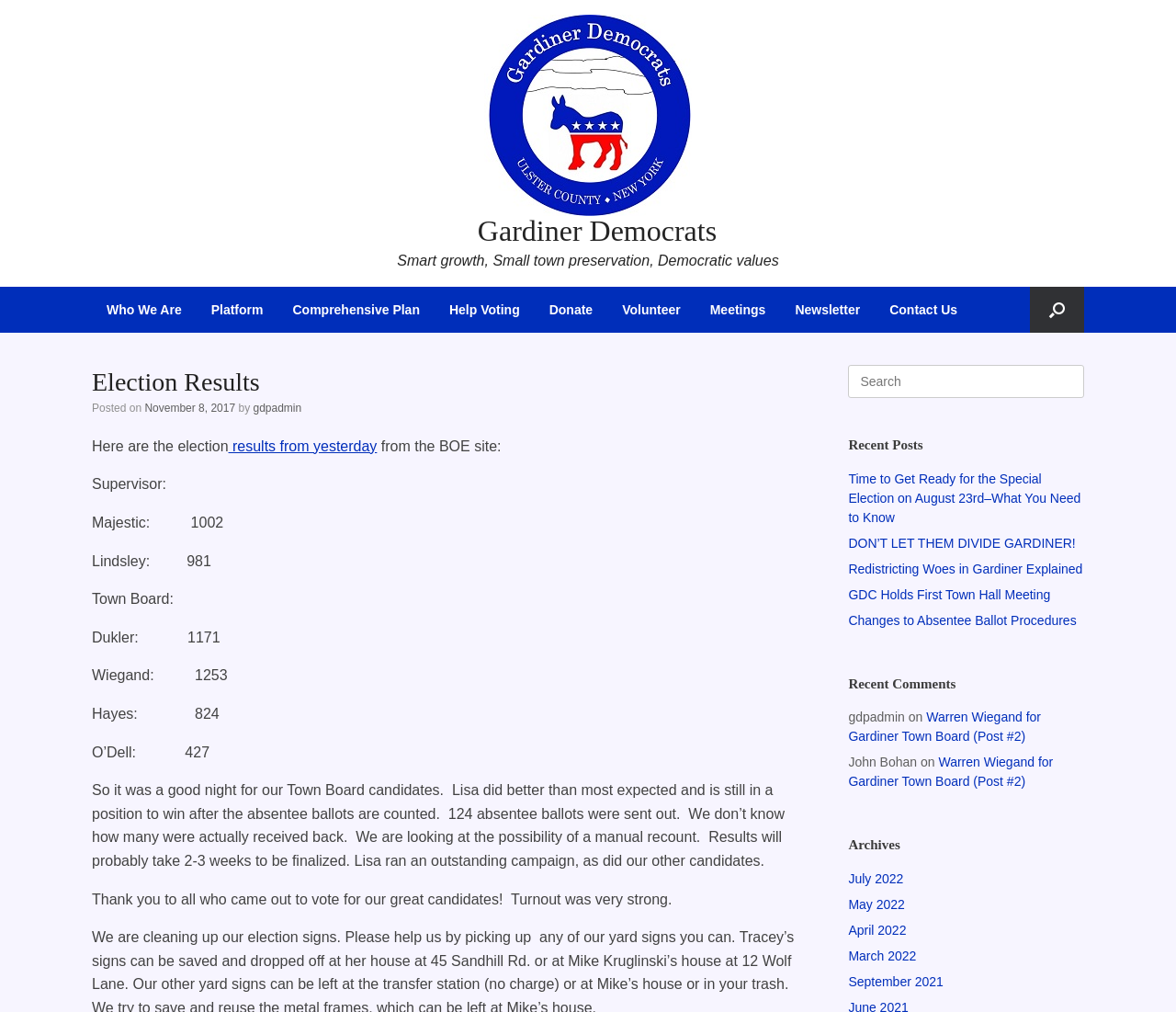Identify the bounding box of the HTML element described here: "July 2022". Provide the coordinates as four float numbers between 0 and 1: [left, top, right, bottom].

[0.721, 0.861, 0.768, 0.875]